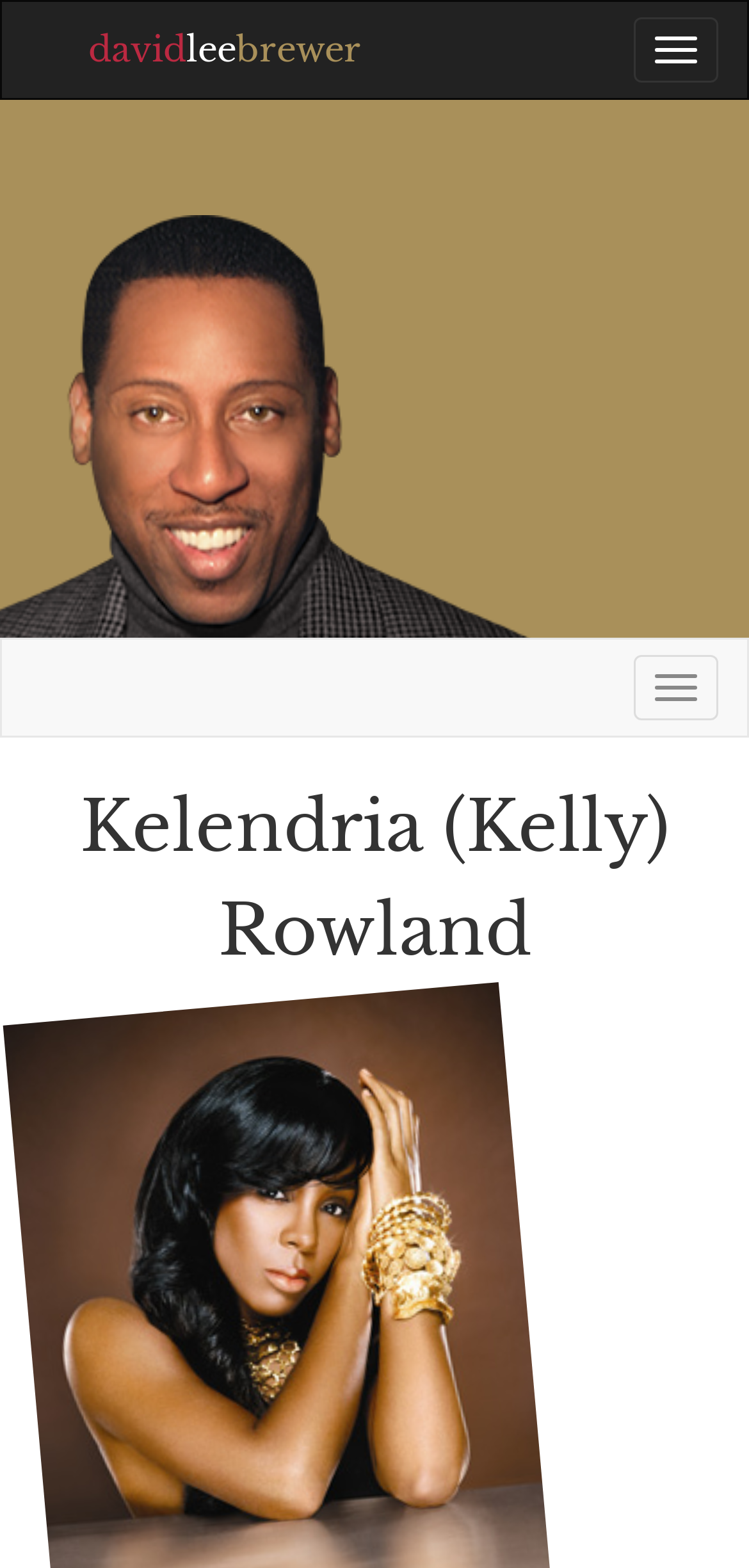Based on the element description Study, identify the bounding box coordinates for the UI element. The coordinates should be in the format (top-left x, top-left y, bottom-right x, bottom-right y) and within the 0 to 1 range.

None